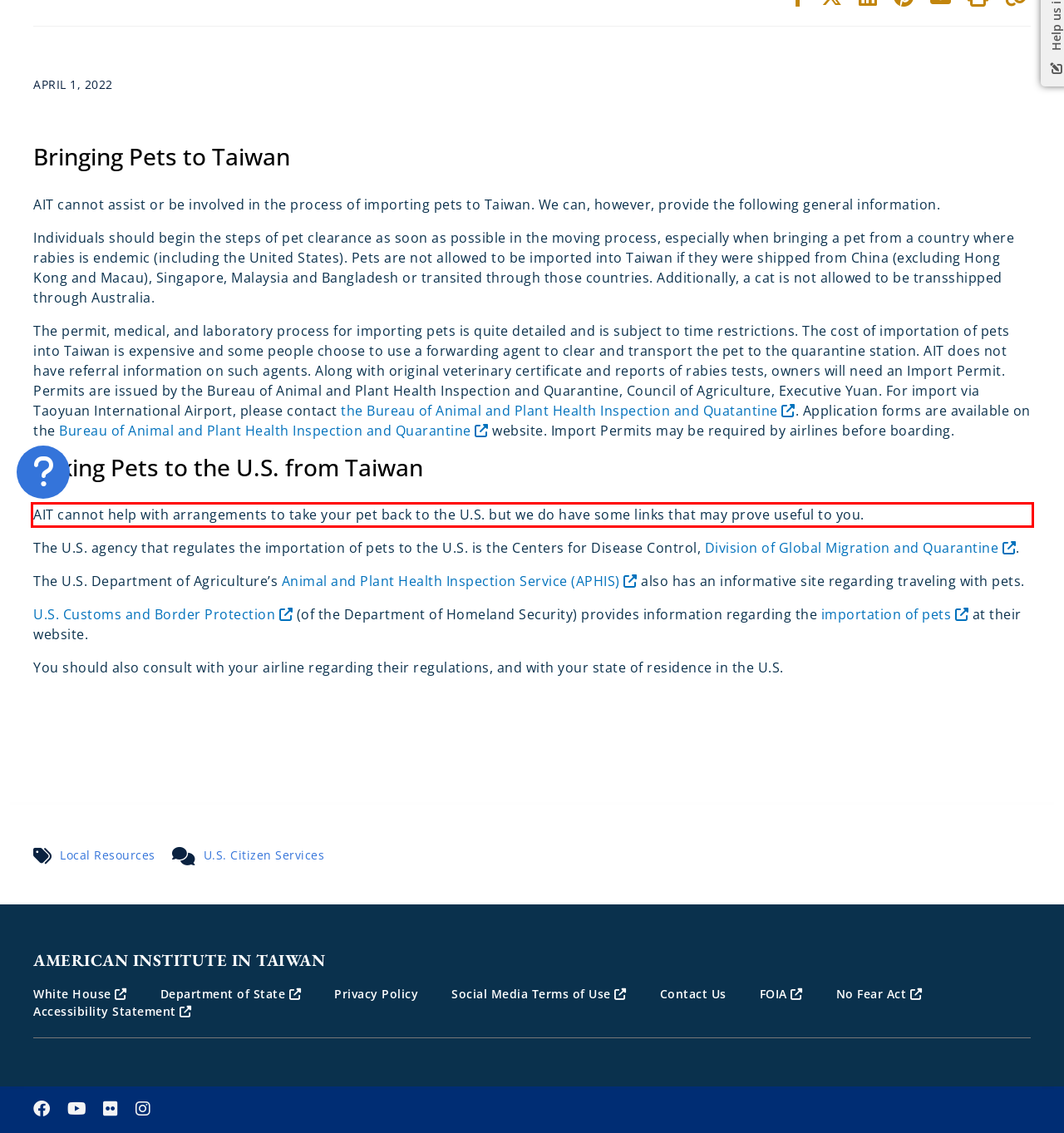Given a webpage screenshot, identify the text inside the red bounding box using OCR and extract it.

AIT cannot help with arrangements to take your pet back to the U.S. but we do have some links that may prove useful to you.